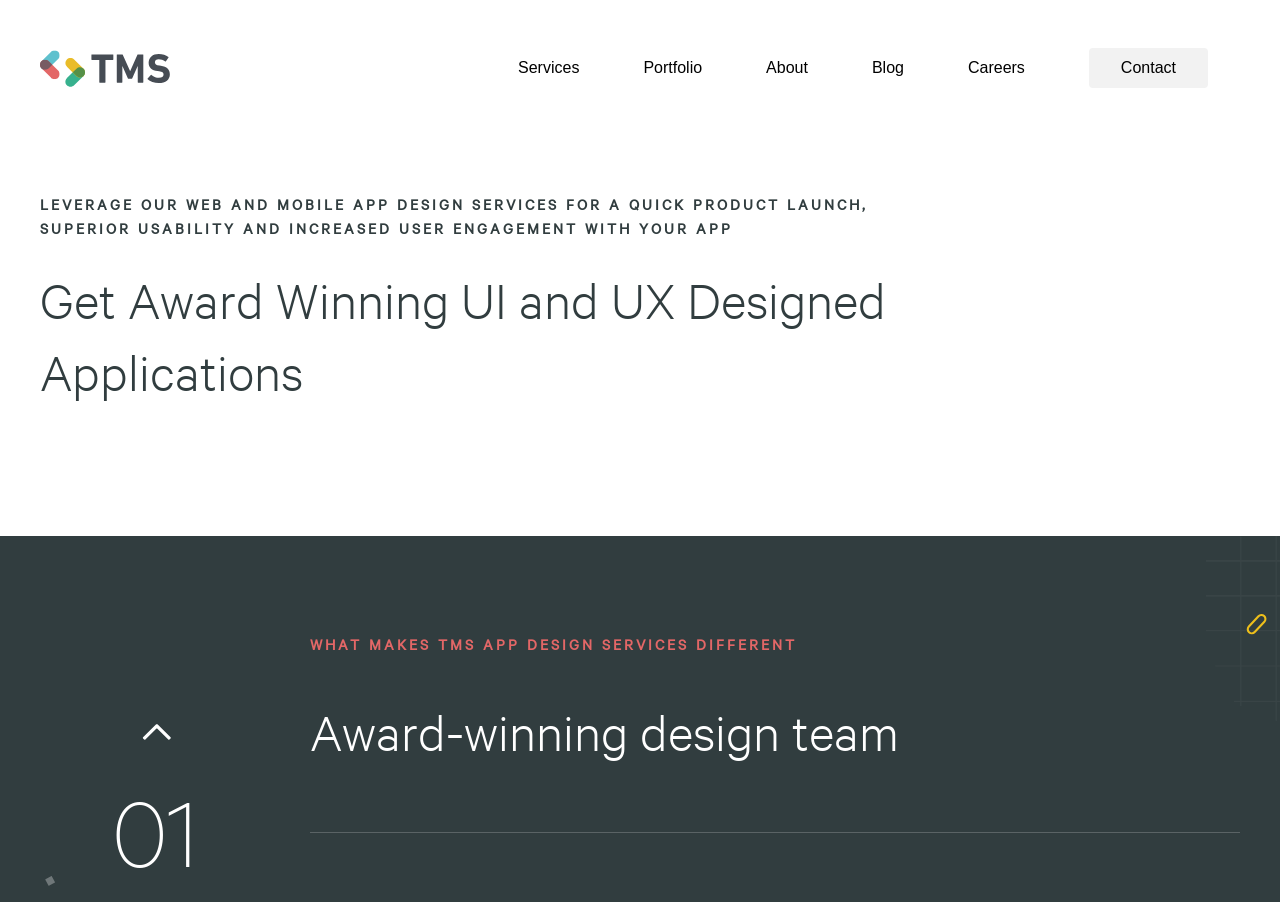Use a single word or phrase to answer the following:
What is the first menu item?

UX / UI Design